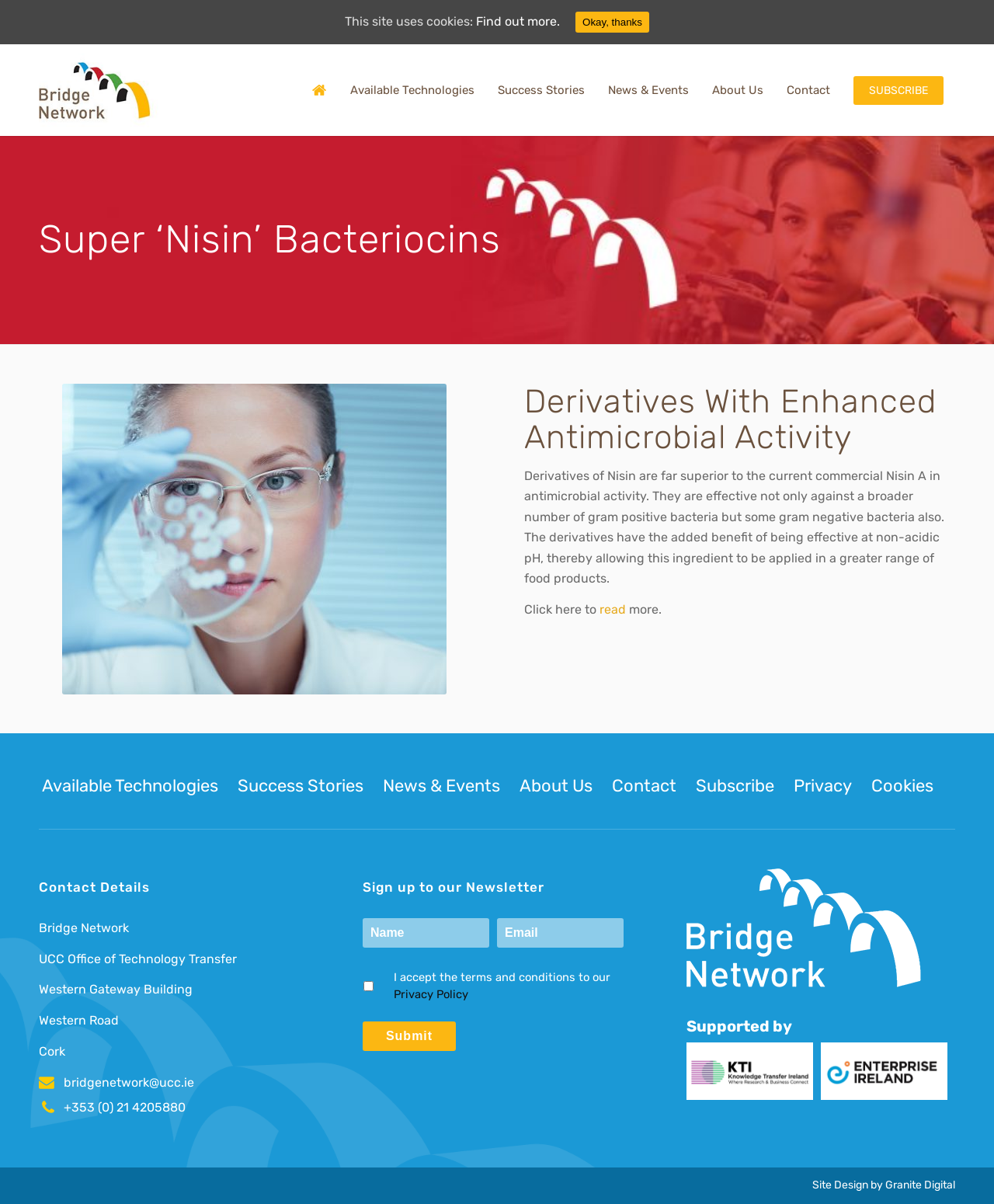Identify the bounding box of the HTML element described as: "+353 (0) 21 4205880".

[0.039, 0.913, 0.187, 0.926]